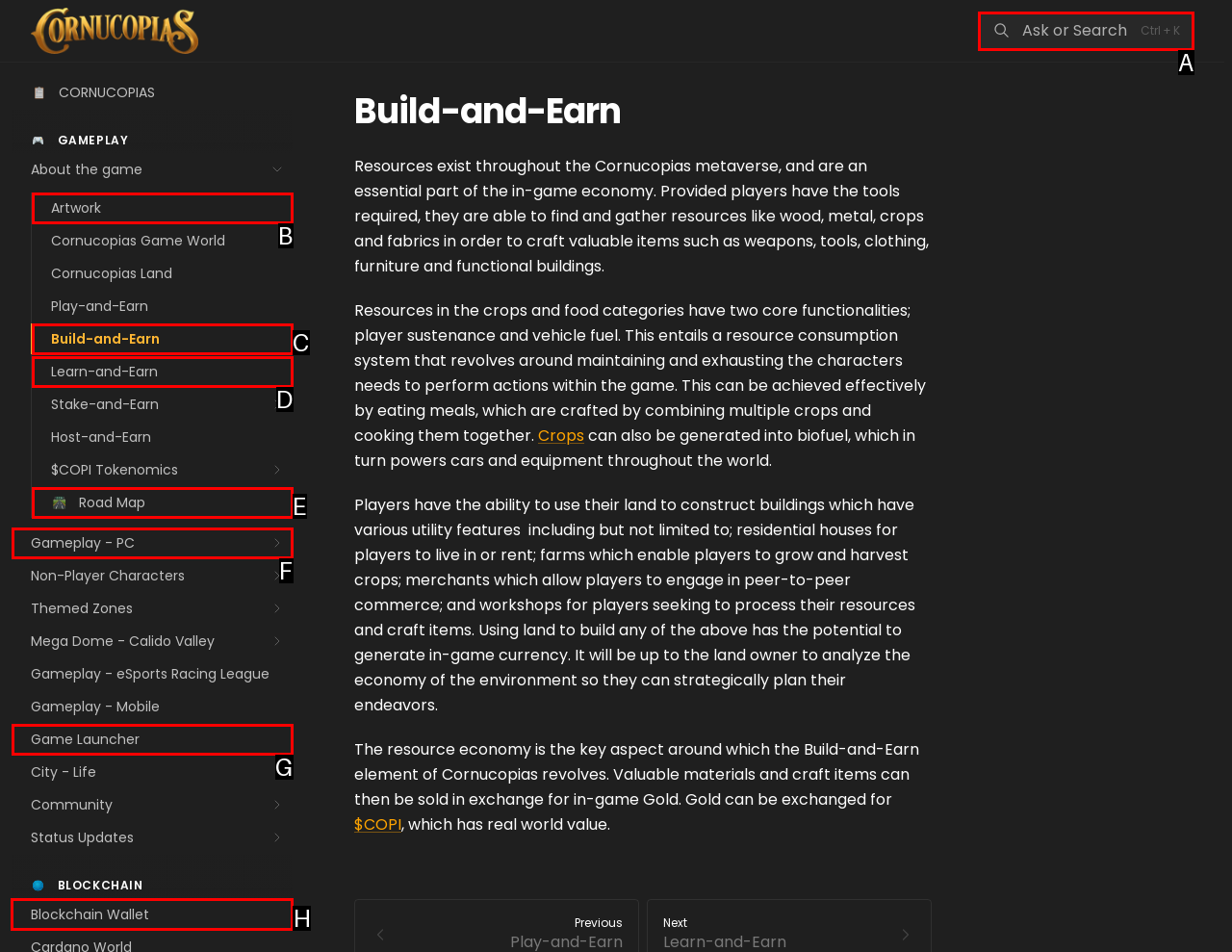Given the task: Check the Blockchain Wallet, indicate which boxed UI element should be clicked. Provide your answer using the letter associated with the correct choice.

H